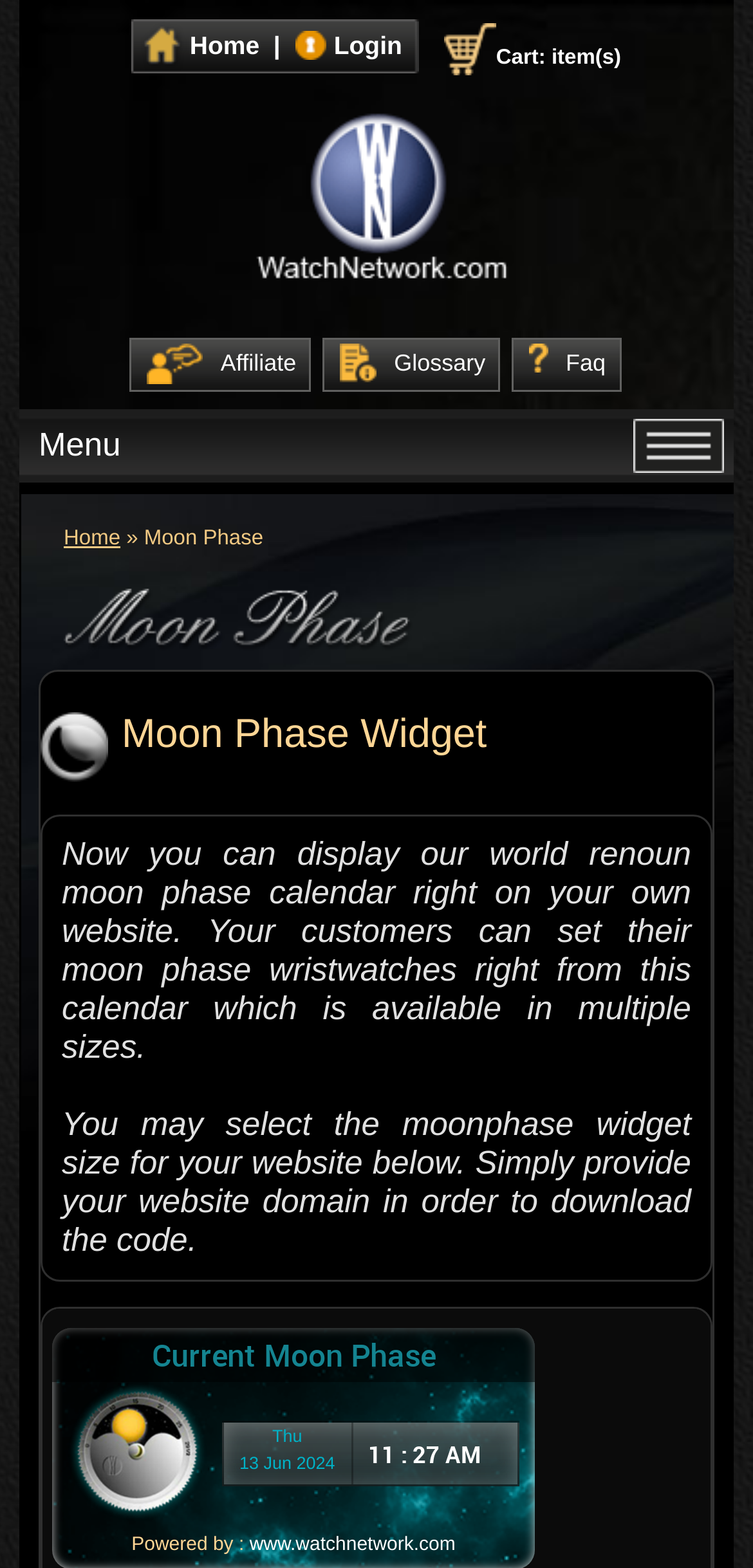Locate the bounding box coordinates of the element that should be clicked to execute the following instruction: "Open the shopping cart".

[0.59, 0.004, 0.825, 0.048]